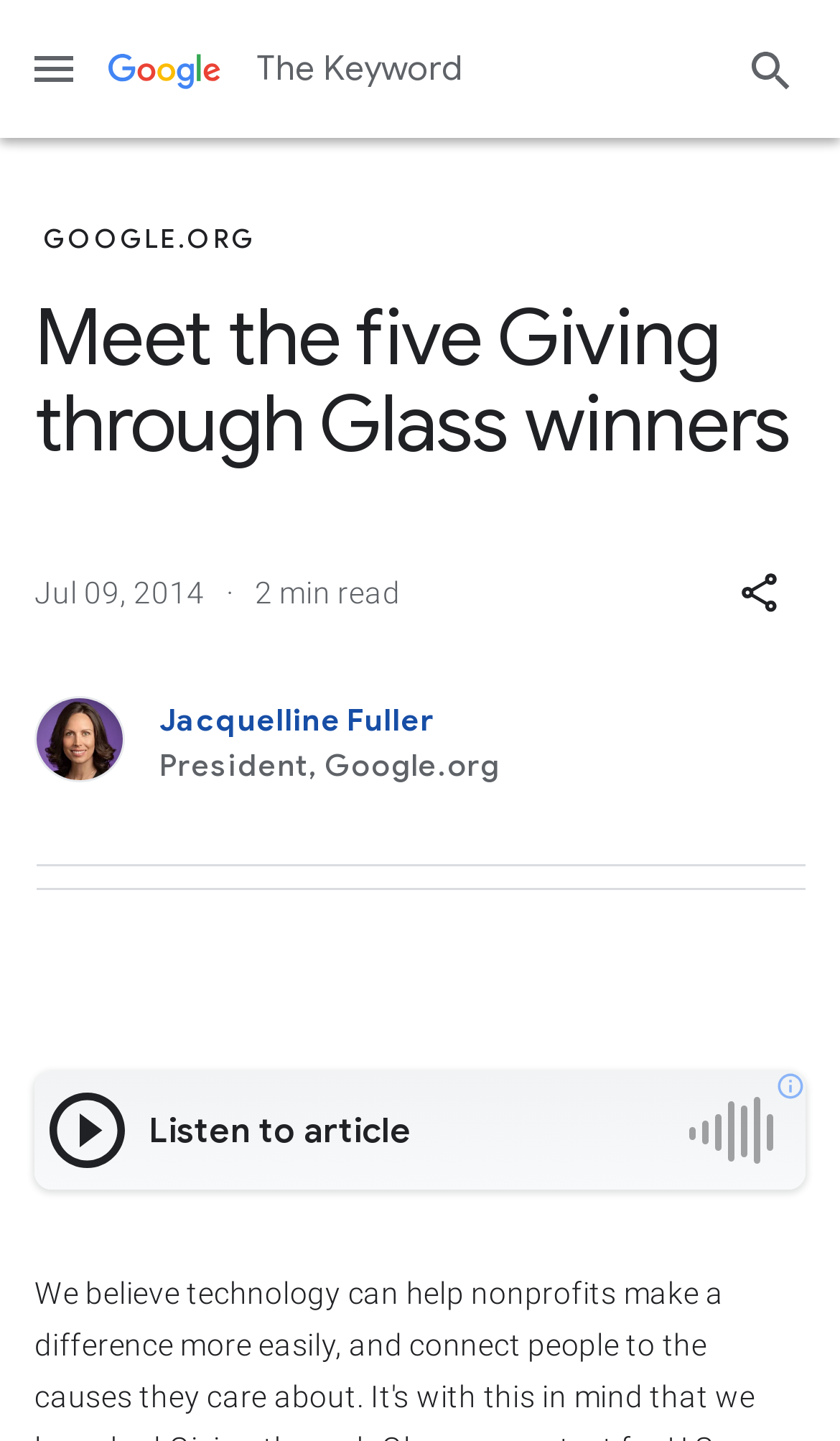Locate the bounding box of the UI element with the following description: "Next >".

None